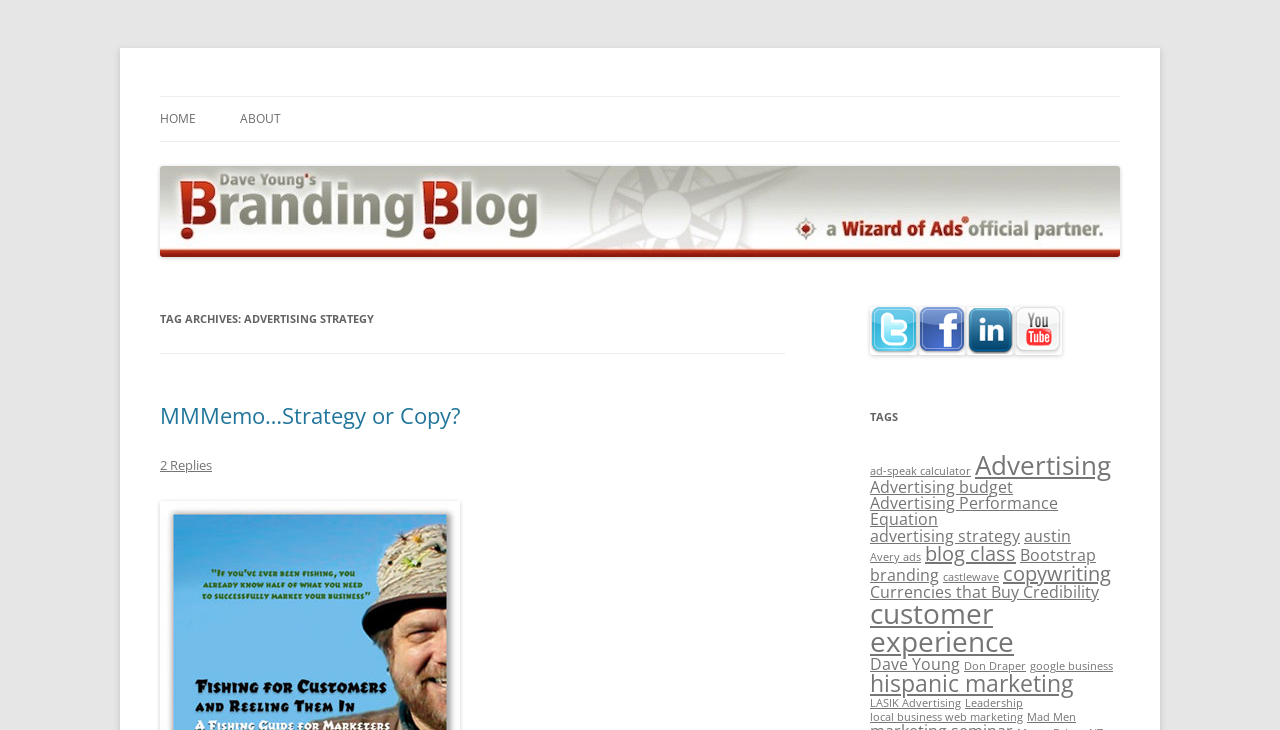Using the provided element description: "local business web marketing", determine the bounding box coordinates of the corresponding UI element in the screenshot.

[0.68, 0.973, 0.799, 0.992]